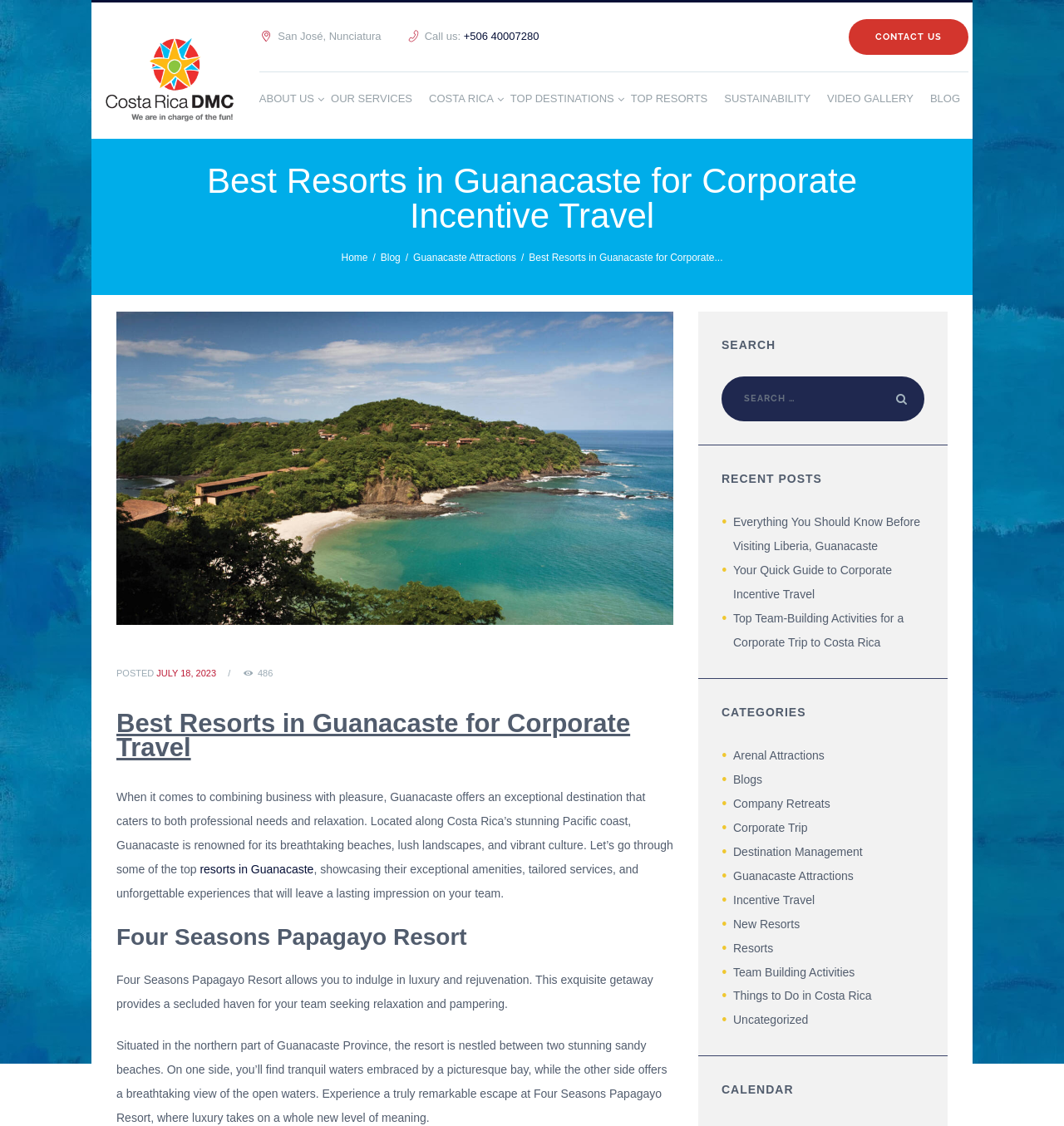Determine the bounding box coordinates for the area you should click to complete the following instruction: "Read the blog post about corporate incentive travel".

[0.689, 0.5, 0.838, 0.533]